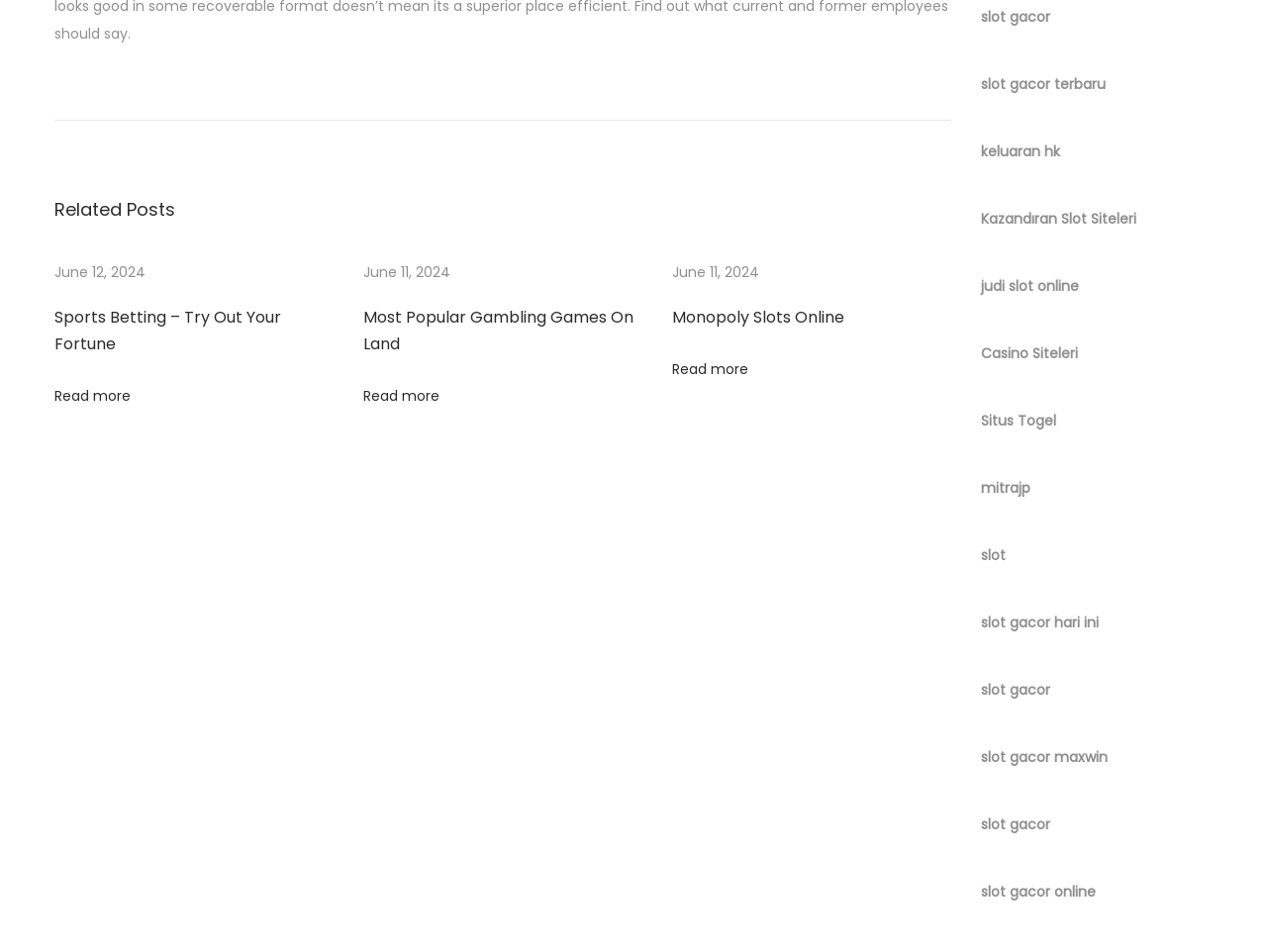Pinpoint the bounding box coordinates of the element that must be clicked to accomplish the following instruction: "Click on 'slot gacor'". The coordinates should be in the format of four float numbers between 0 and 1, i.e., [left, top, right, bottom].

[0.774, 0.007, 0.829, 0.028]